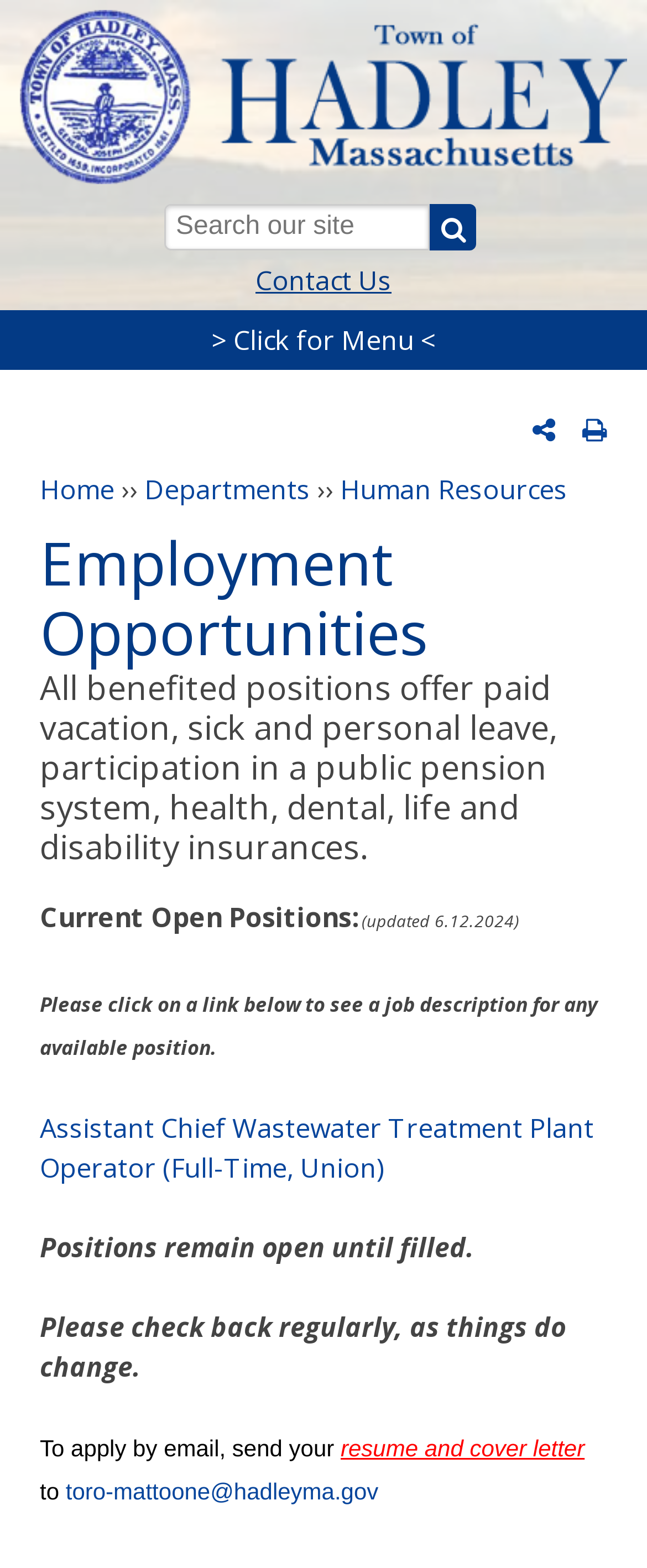Determine the bounding box coordinates for the element that should be clicked to follow this instruction: "Search for keywords". The coordinates should be given as four float numbers between 0 and 1, in the format [left, top, right, bottom].

[0.254, 0.13, 0.664, 0.159]